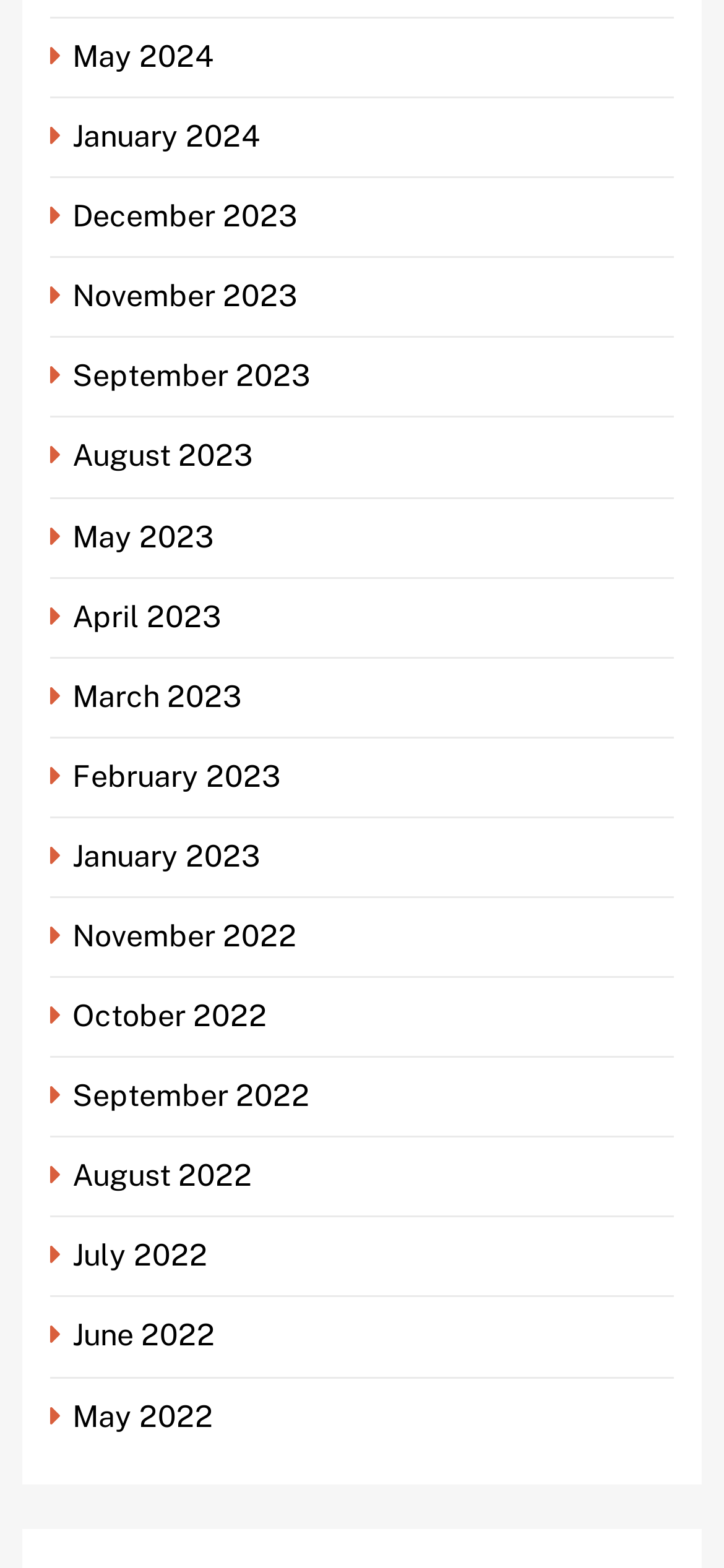Refer to the screenshot and give an in-depth answer to this question: What is the earliest month listed?

By scanning the list of links, I found that the bottommost link is 'July 2022', which suggests that it is the earliest month listed.